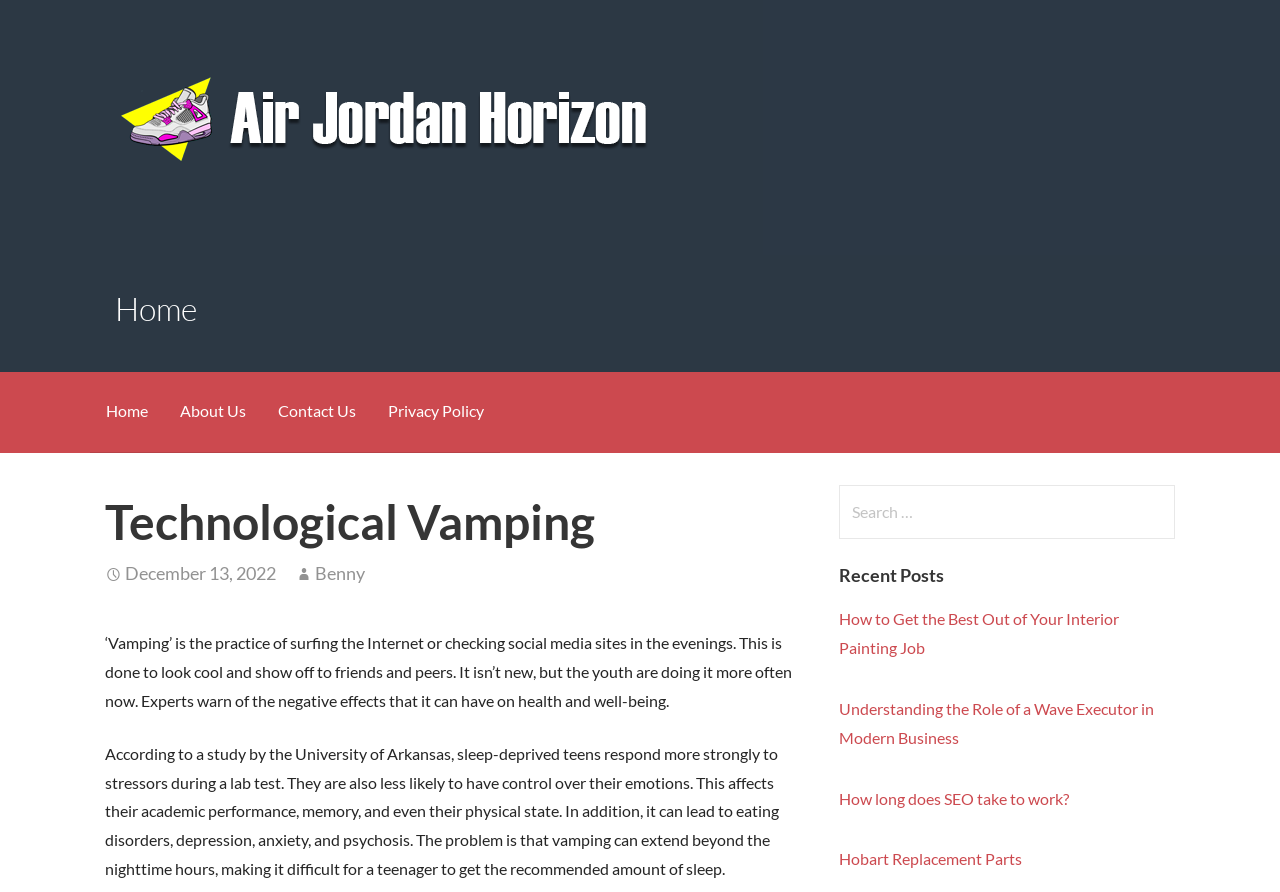Give a concise answer using one word or a phrase to the following question:
What is the purpose of the search box?

To search the website